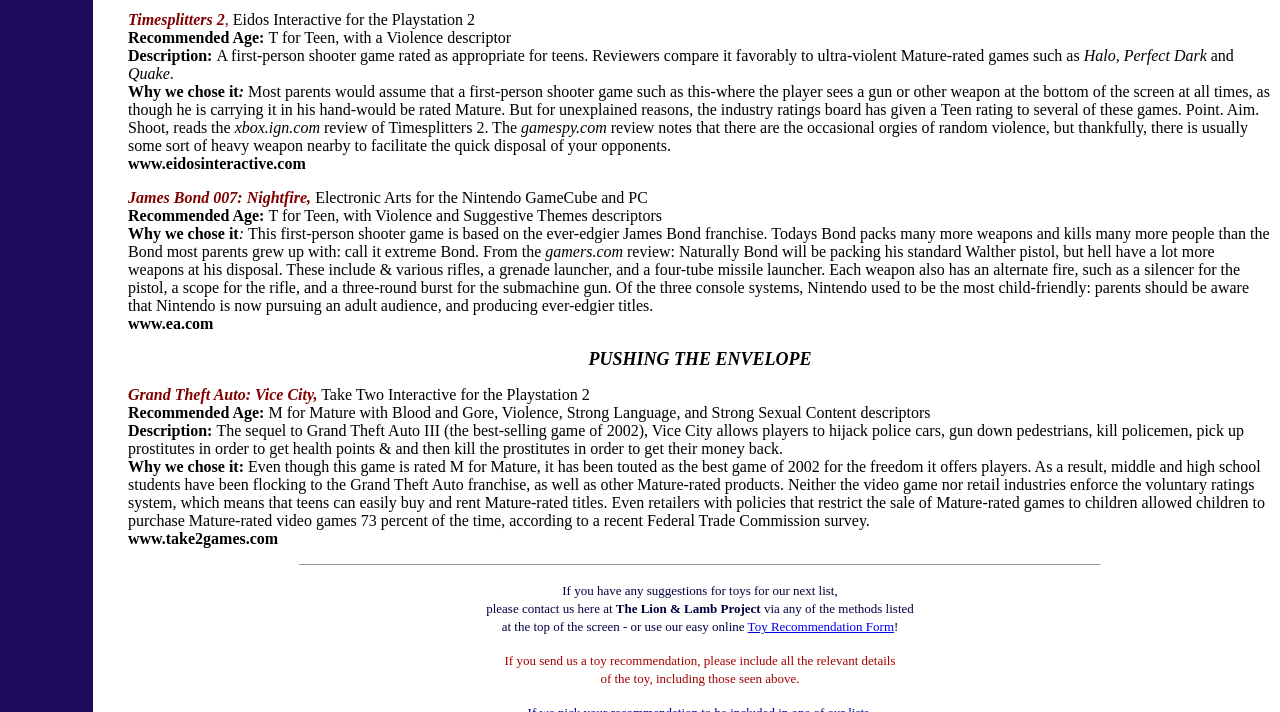What is the name of the website mentioned in the review of Timesplitters 2?
Provide a thorough and detailed answer to the question.

The review of Timesplitters 2 mentions the website xbox.ign.com, which is a gaming website that provides reviews and information about video games.